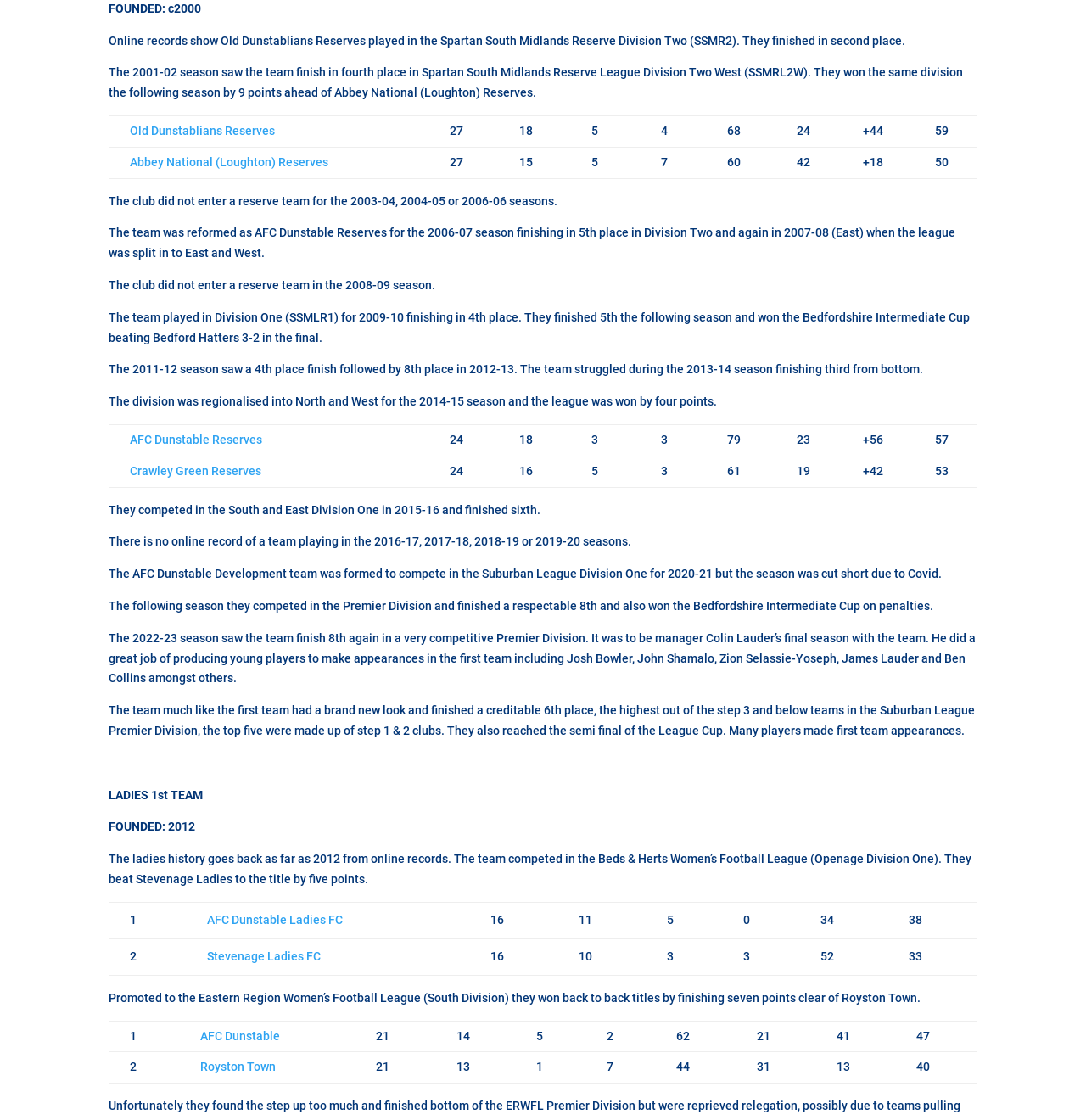Identify the bounding box coordinates for the region to click in order to carry out this instruction: "click Old Dunstablians Reserves". Provide the coordinates using four float numbers between 0 and 1, formatted as [left, top, right, bottom].

[0.12, 0.111, 0.253, 0.123]